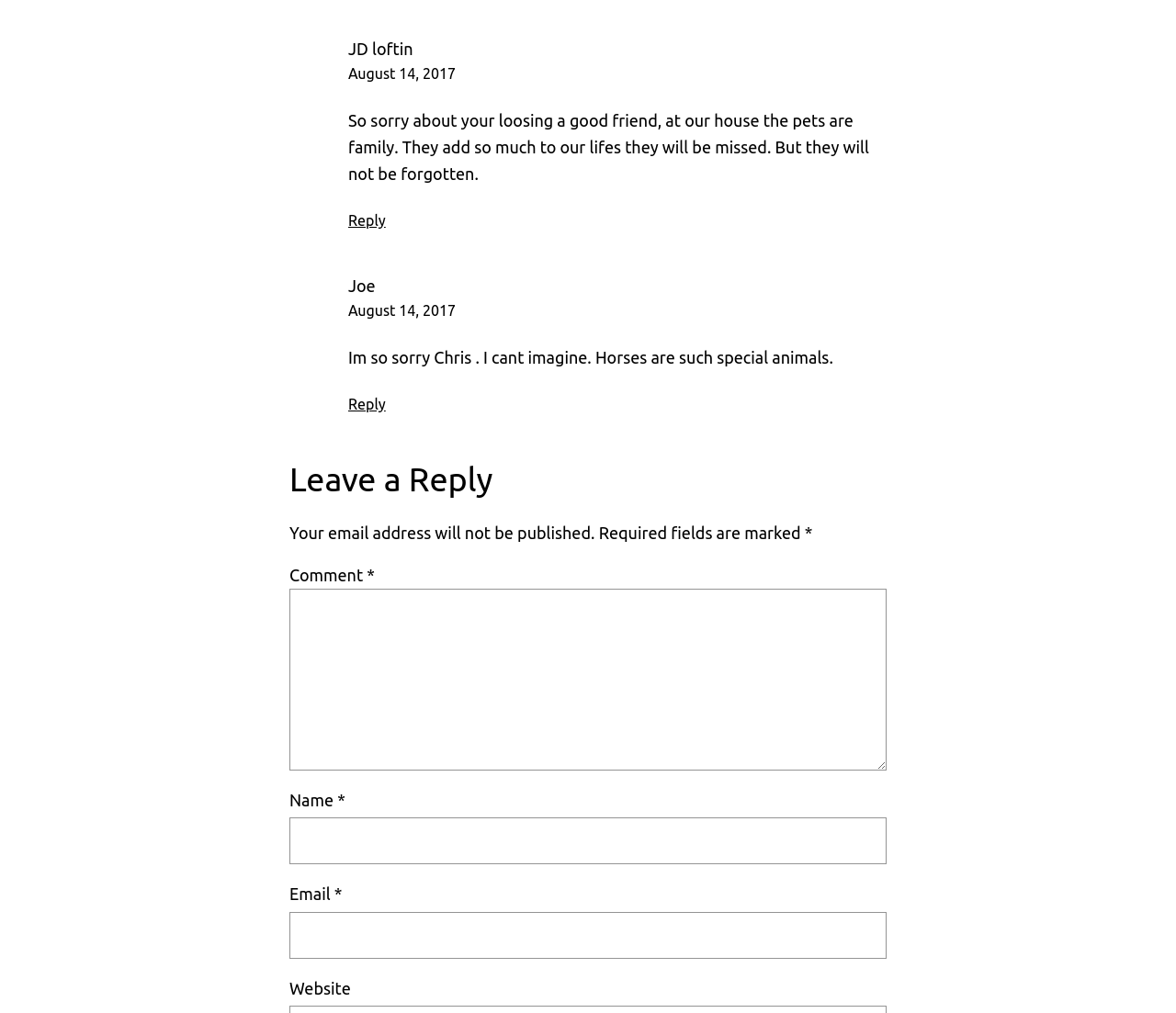Based on the image, please elaborate on the answer to the following question:
What is the name of the person who posted the first comment?

I found the answer by looking at the image element with the text 'JD loftin Avatar' and the corresponding link element with the text 'JD loftin'. This suggests that JD loftin is the person who posted the first comment.